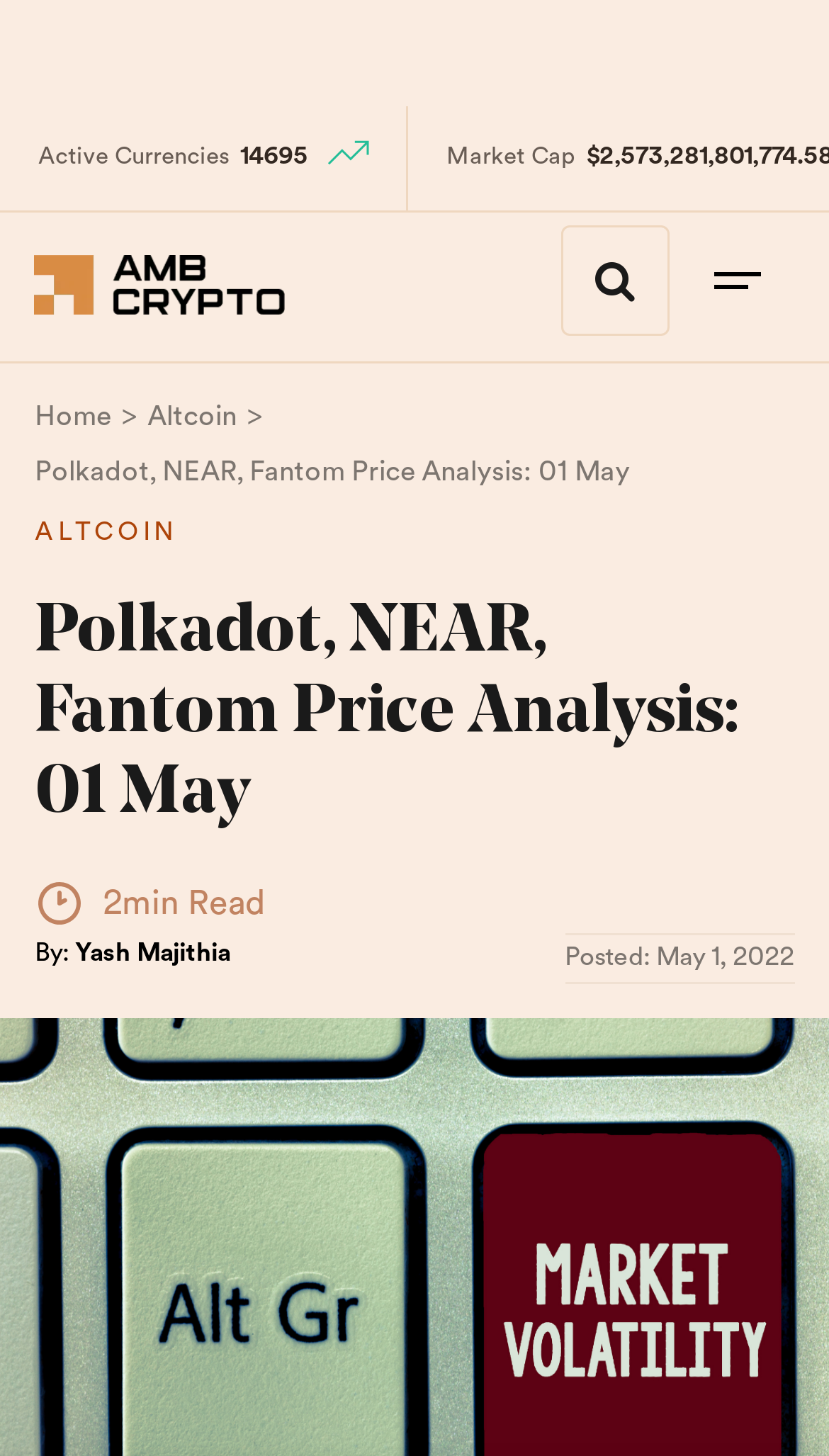Provide a brief response in the form of a single word or phrase:
What is the number of active currencies?

14695